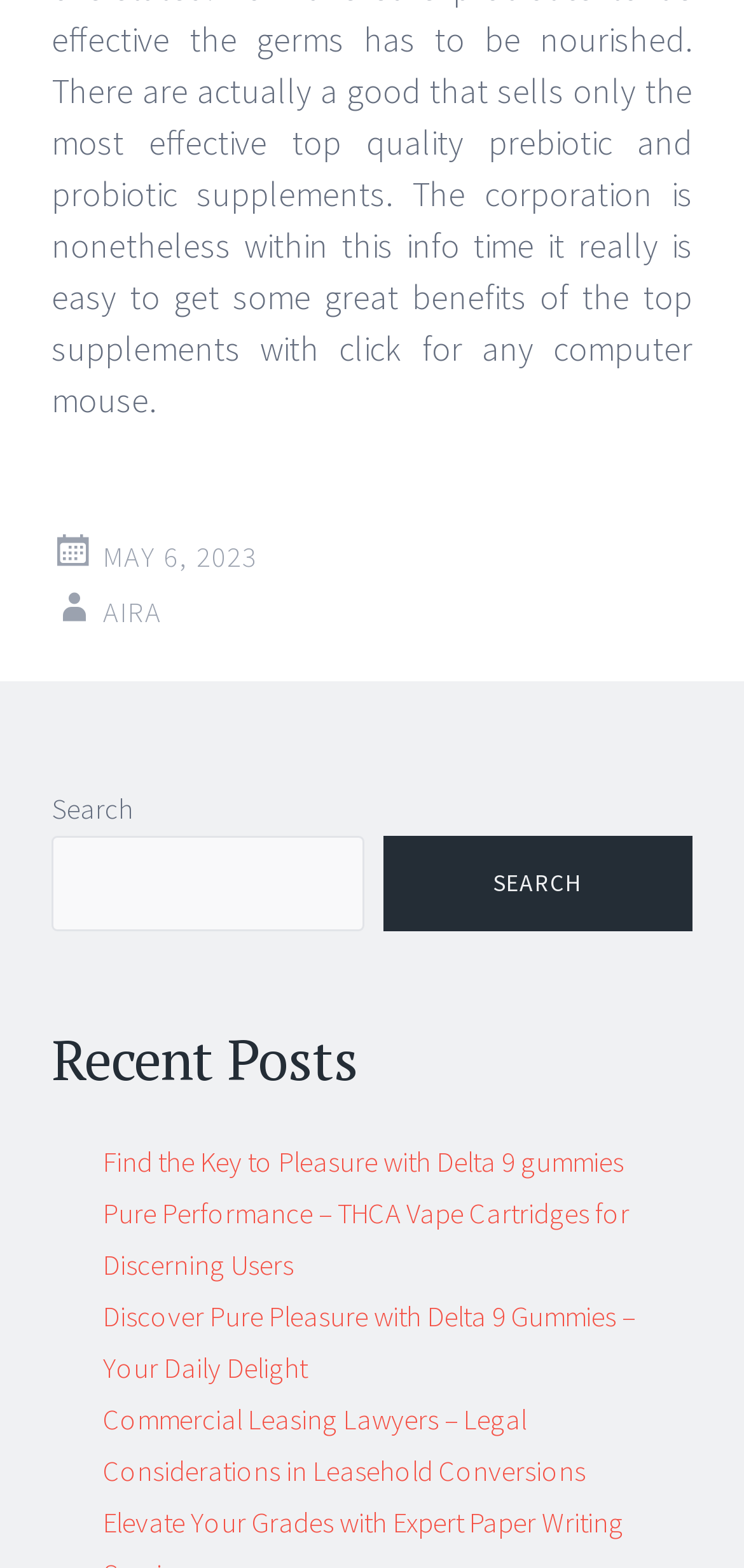Please identify the bounding box coordinates of the element that needs to be clicked to perform the following instruction: "search for something".

[0.069, 0.534, 0.489, 0.594]